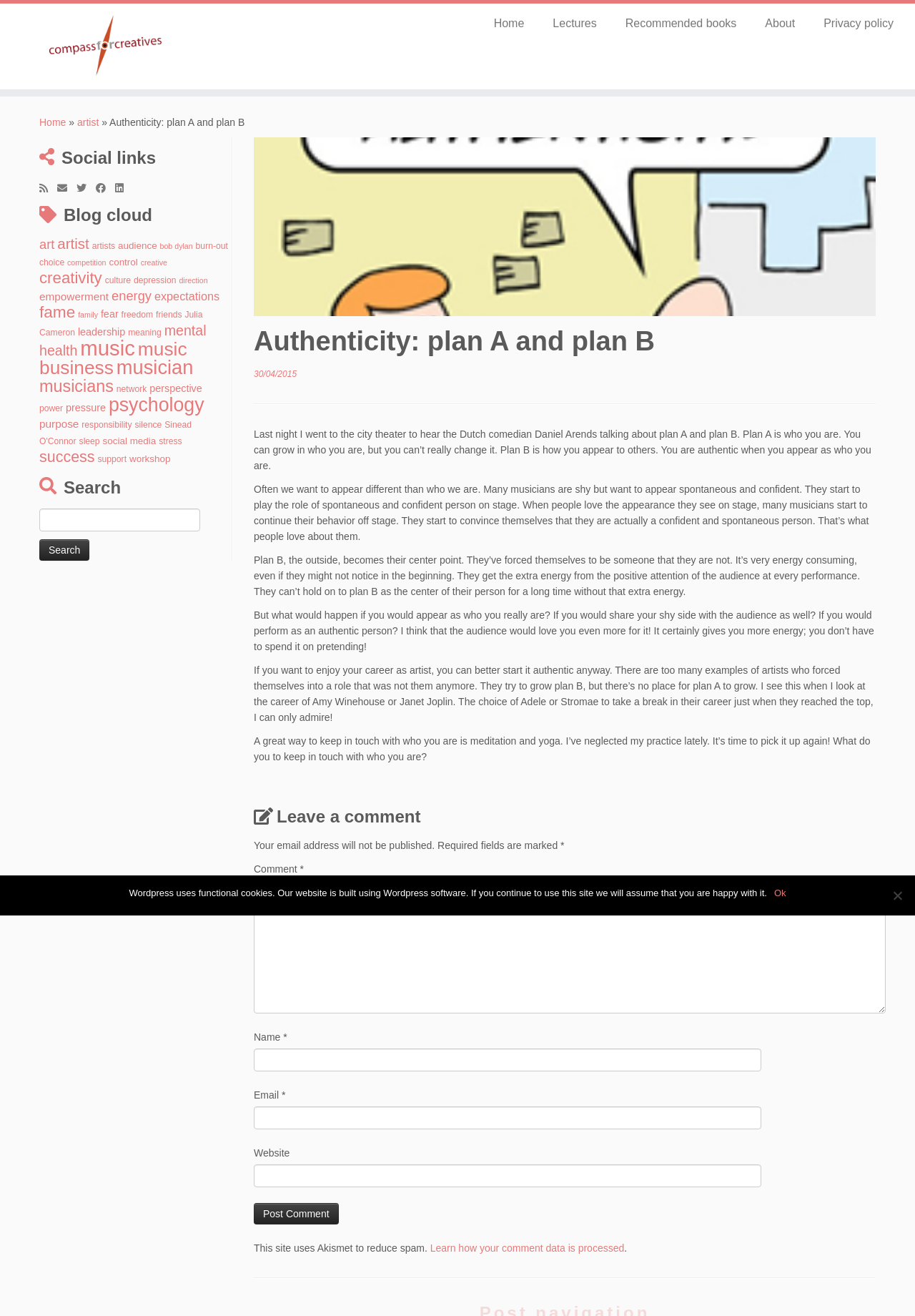Could you provide the bounding box coordinates for the portion of the screen to click to complete this instruction: "Contact Danny O'Brien for help with an issue"?

None